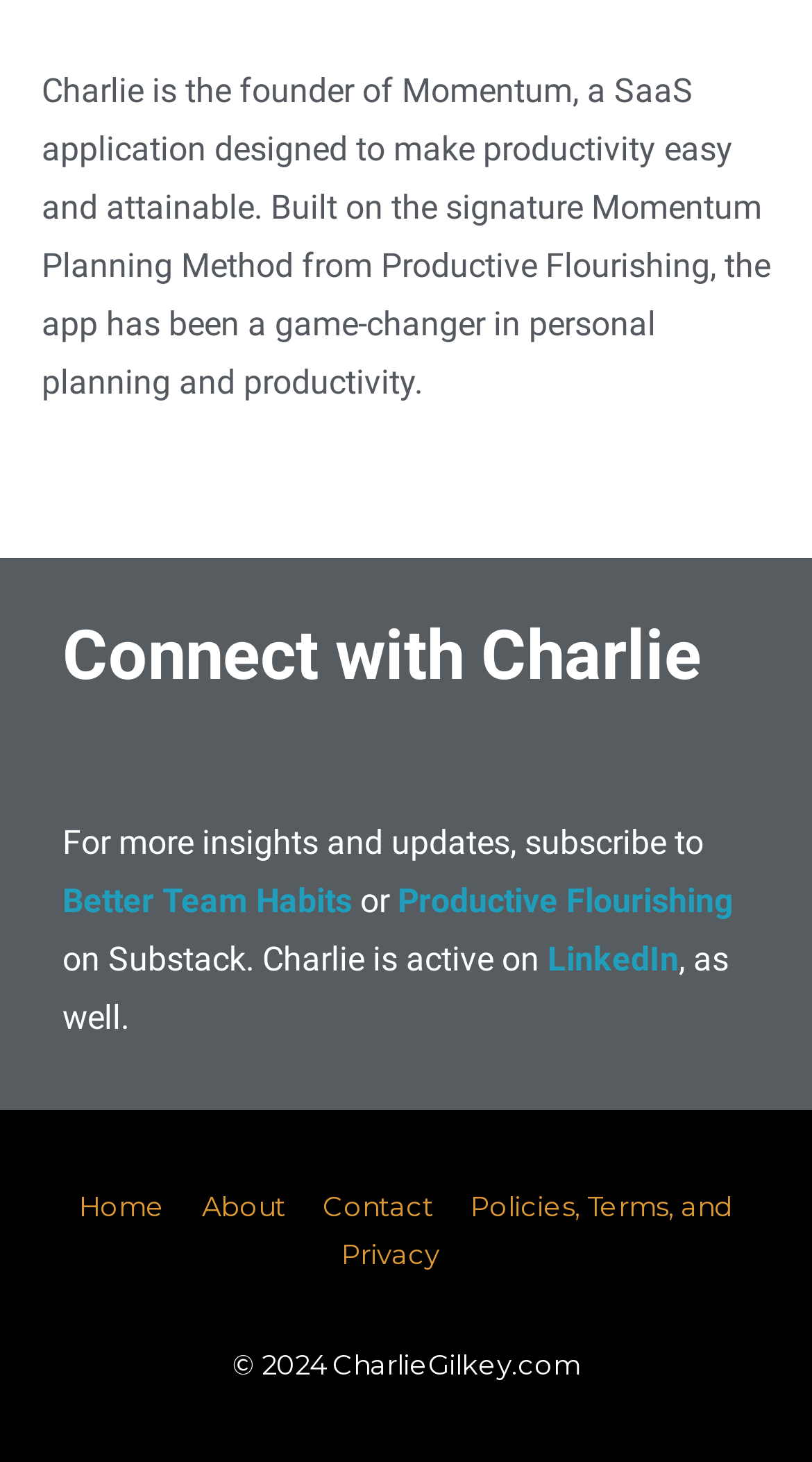Can you give a detailed response to the following question using the information from the image? What social media platform is Charlie active on?

The answer can be found in the link 'LinkedIn' which is part of the sentence 'Charlie is active on...'